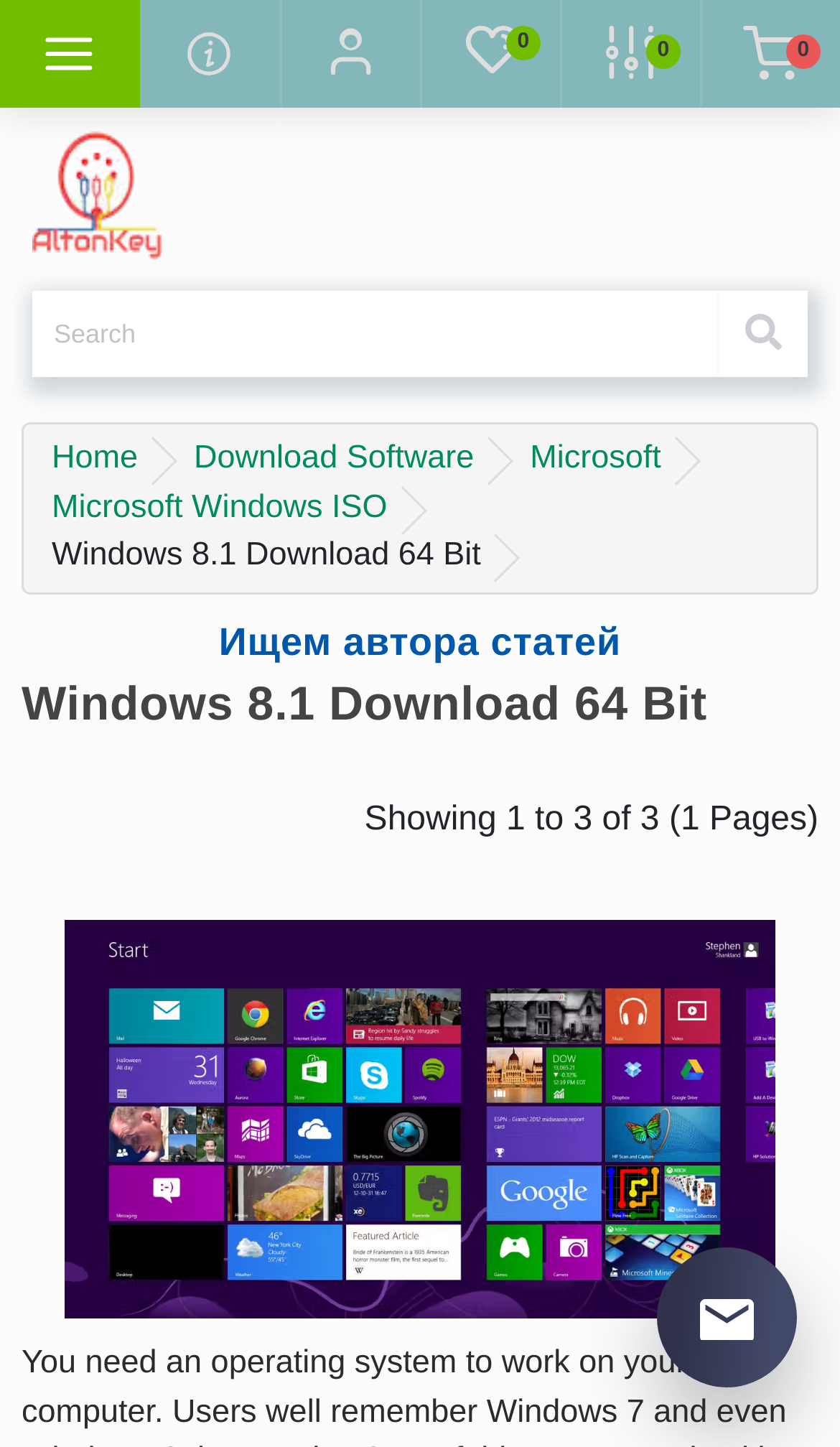Provide the bounding box coordinates of the UI element this sentence describes: "alt="Computer Support" title="Computer Support"".

[0.038, 0.121, 0.192, 0.146]